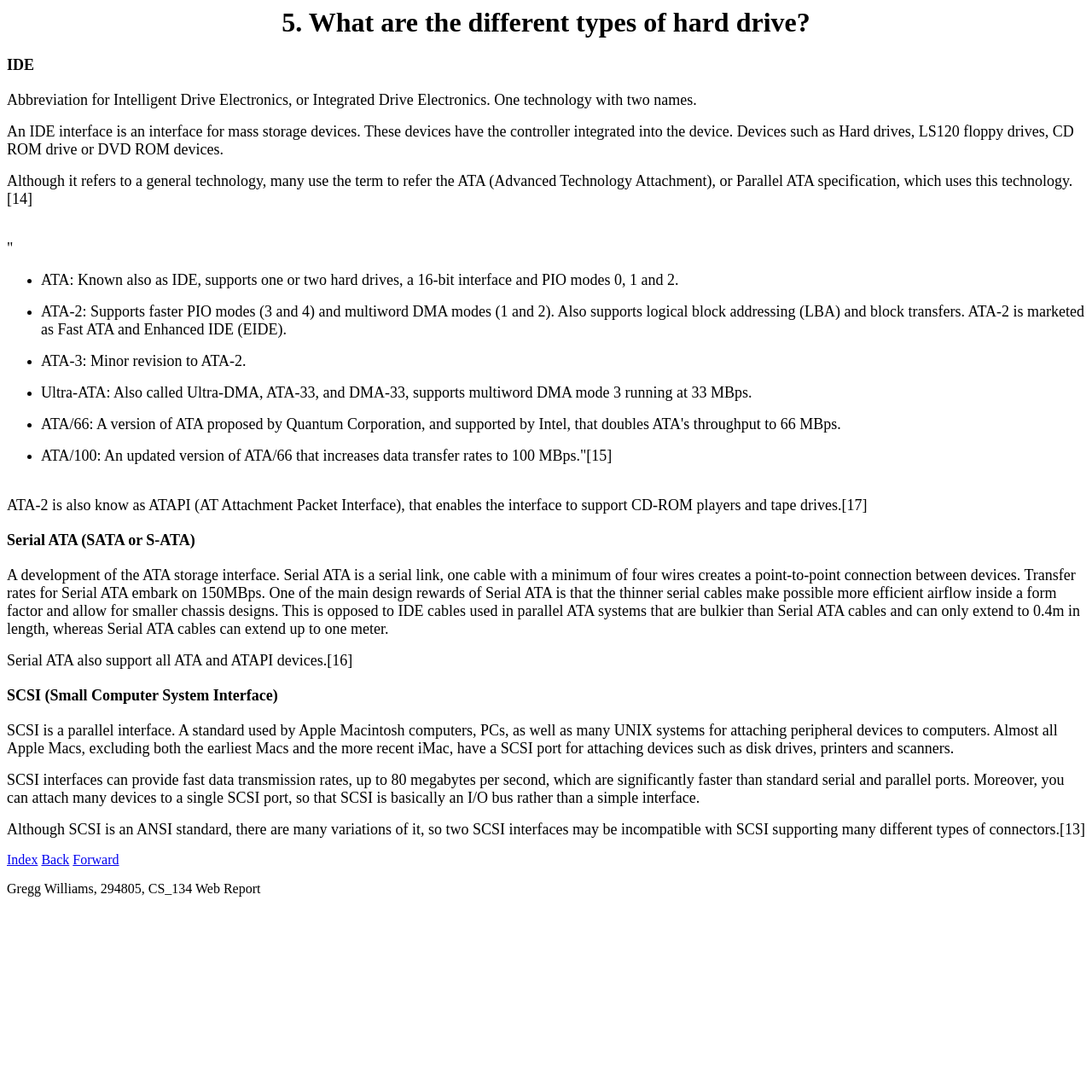Given the element description Forward, predict the bounding box coordinates for the UI element in the webpage screenshot. The format should be (top-left x, top-left y, bottom-right x, bottom-right y), and the values should be between 0 and 1.

[0.067, 0.78, 0.109, 0.794]